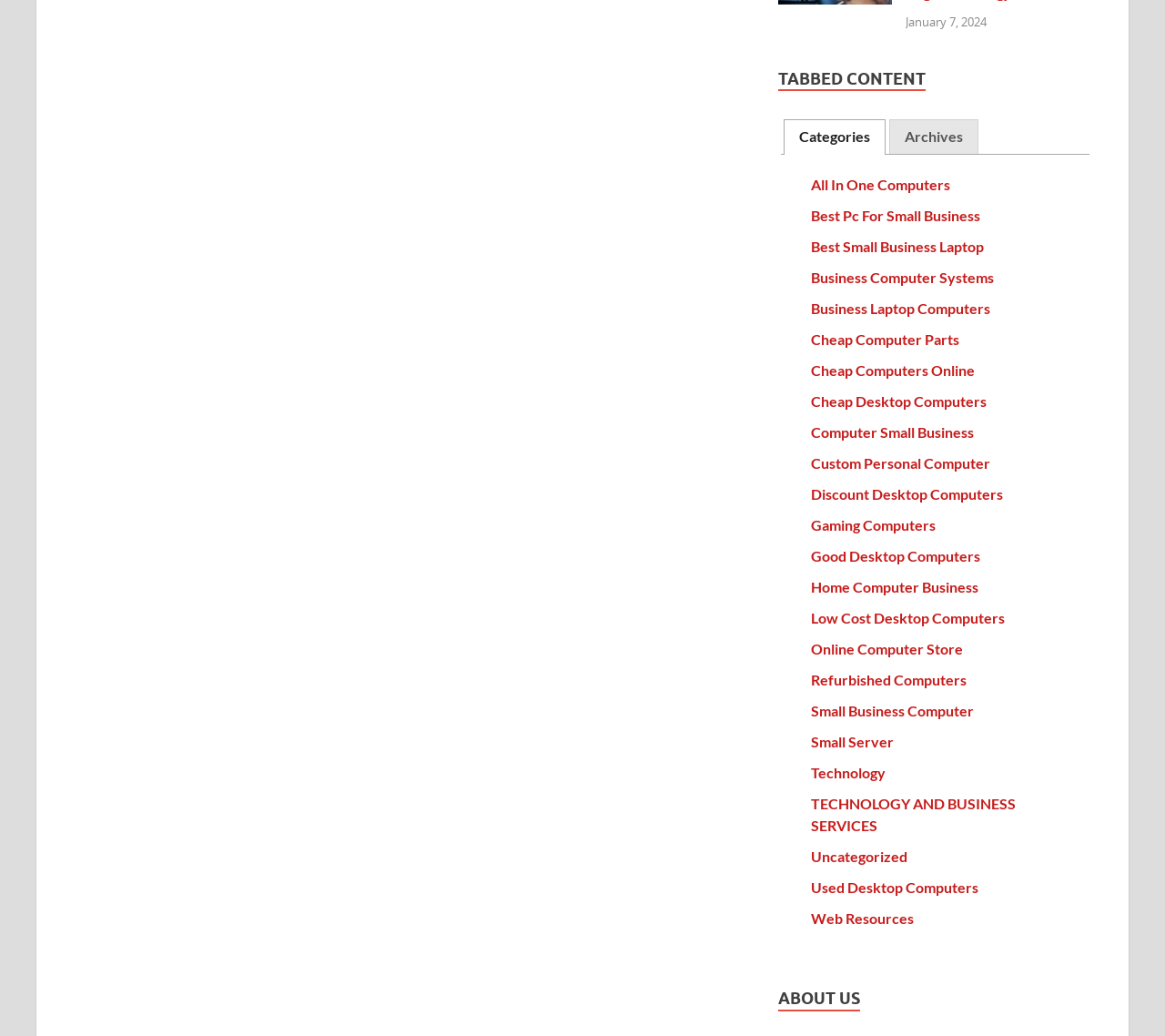Answer the question using only a single word or phrase: 
What are the two main tabs on the webpage?

Categories and Archives